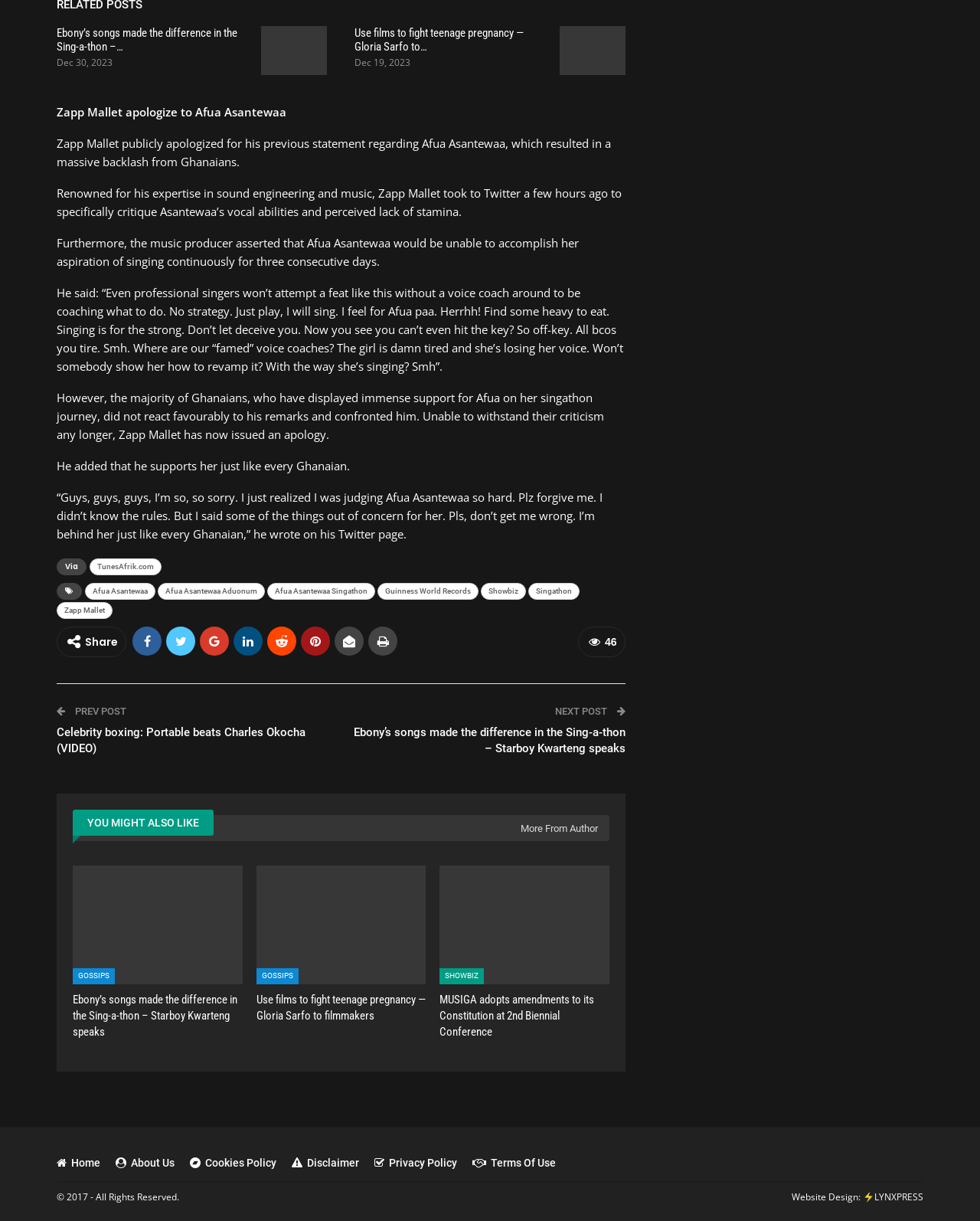Answer the following in one word or a short phrase: 
What is the name of the website?

TunesAfrik.com